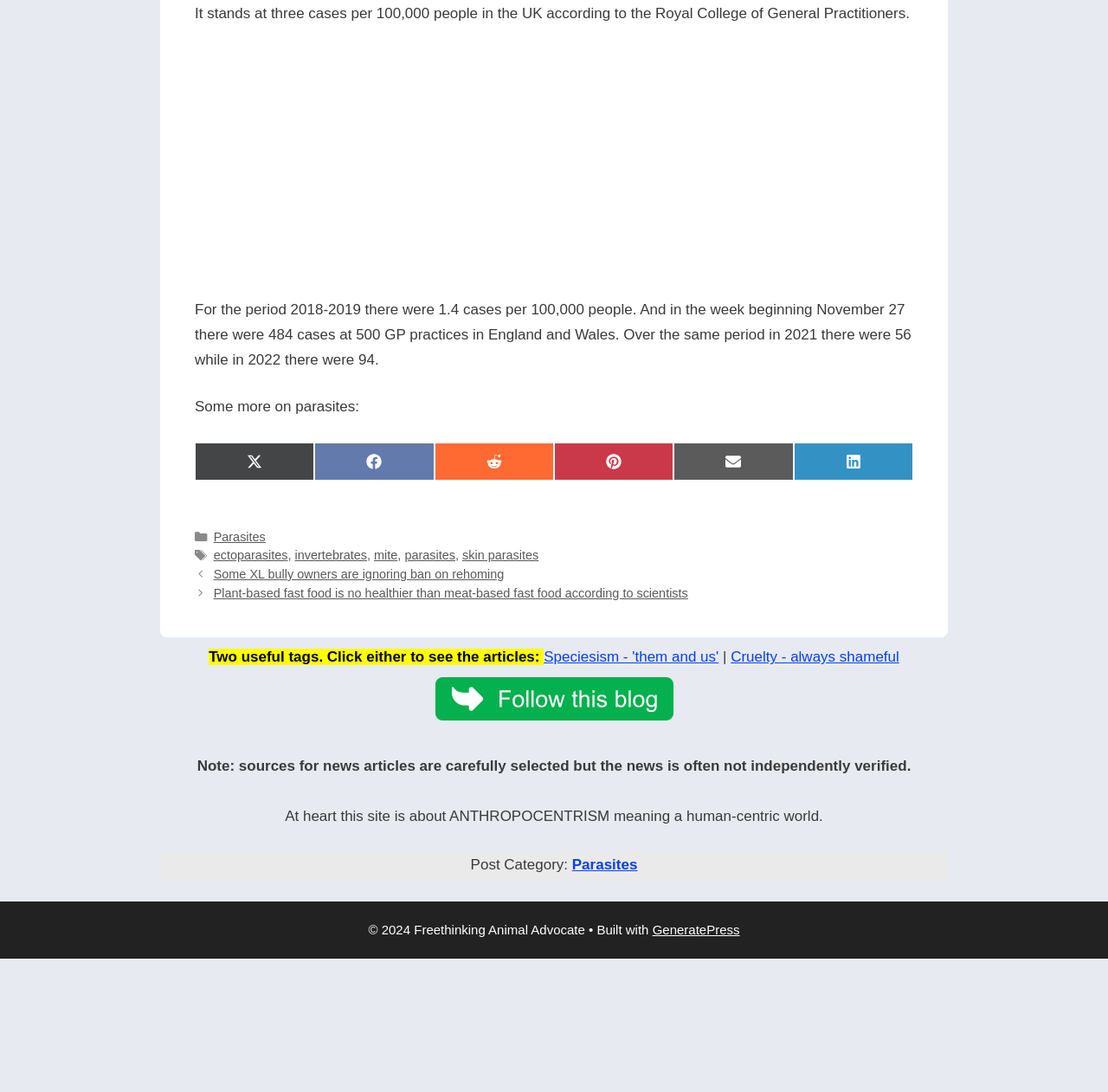Please identify the bounding box coordinates of the element that needs to be clicked to perform the following instruction: "Share on Twitter".

[0.176, 0.405, 0.284, 0.44]